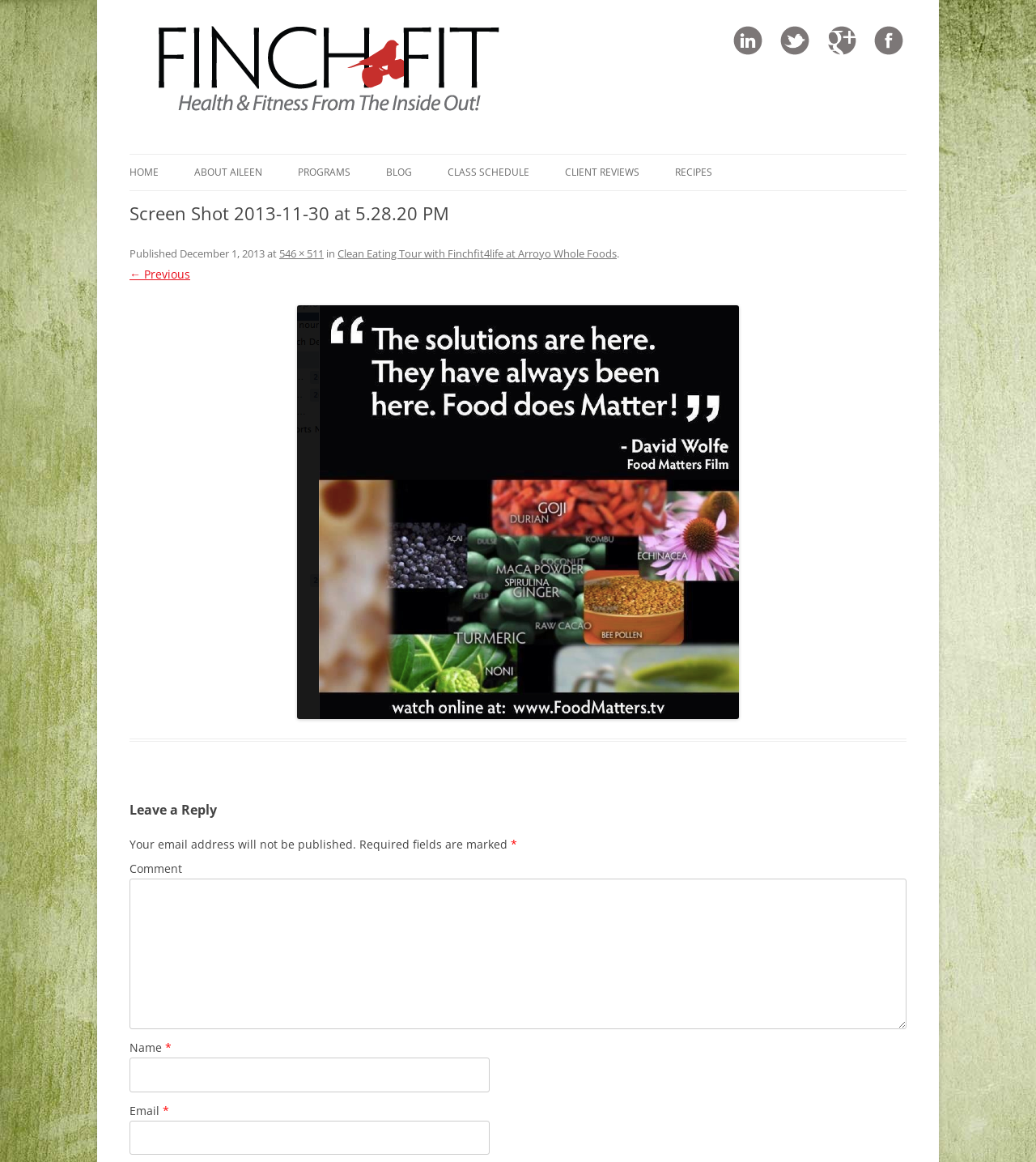What is the topic of the blog post?
Carefully analyze the image and provide a detailed answer to the question.

The topic of the blog post can be inferred from the link text 'Clean Eating Tour with Finchfit4life at Arroyo Whole Foods' in the article section of the webpage.